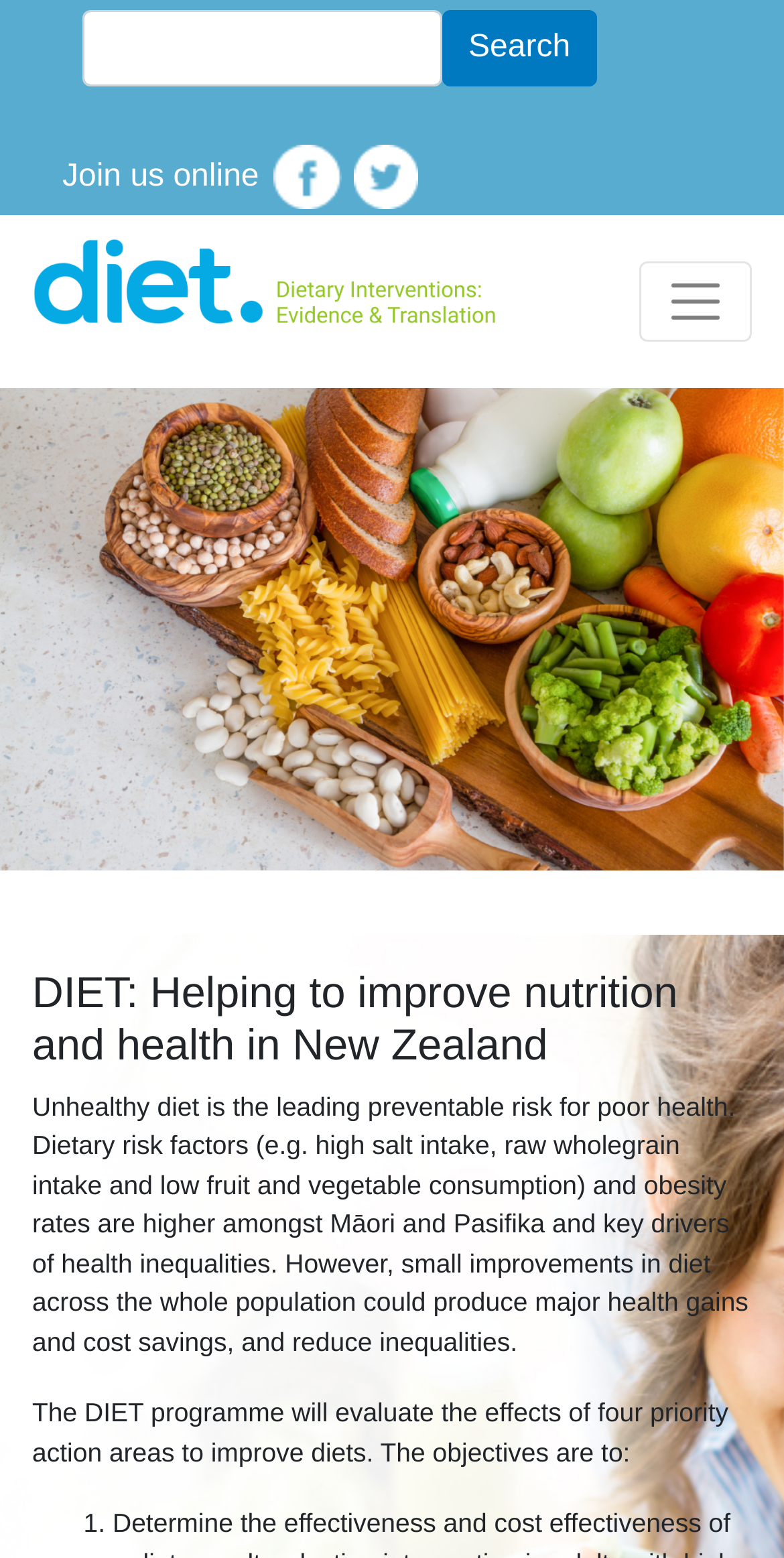From the webpage screenshot, predict the bounding box of the UI element that matches this description: "Skip to main content".

[0.459, 0.0, 0.541, 0.004]